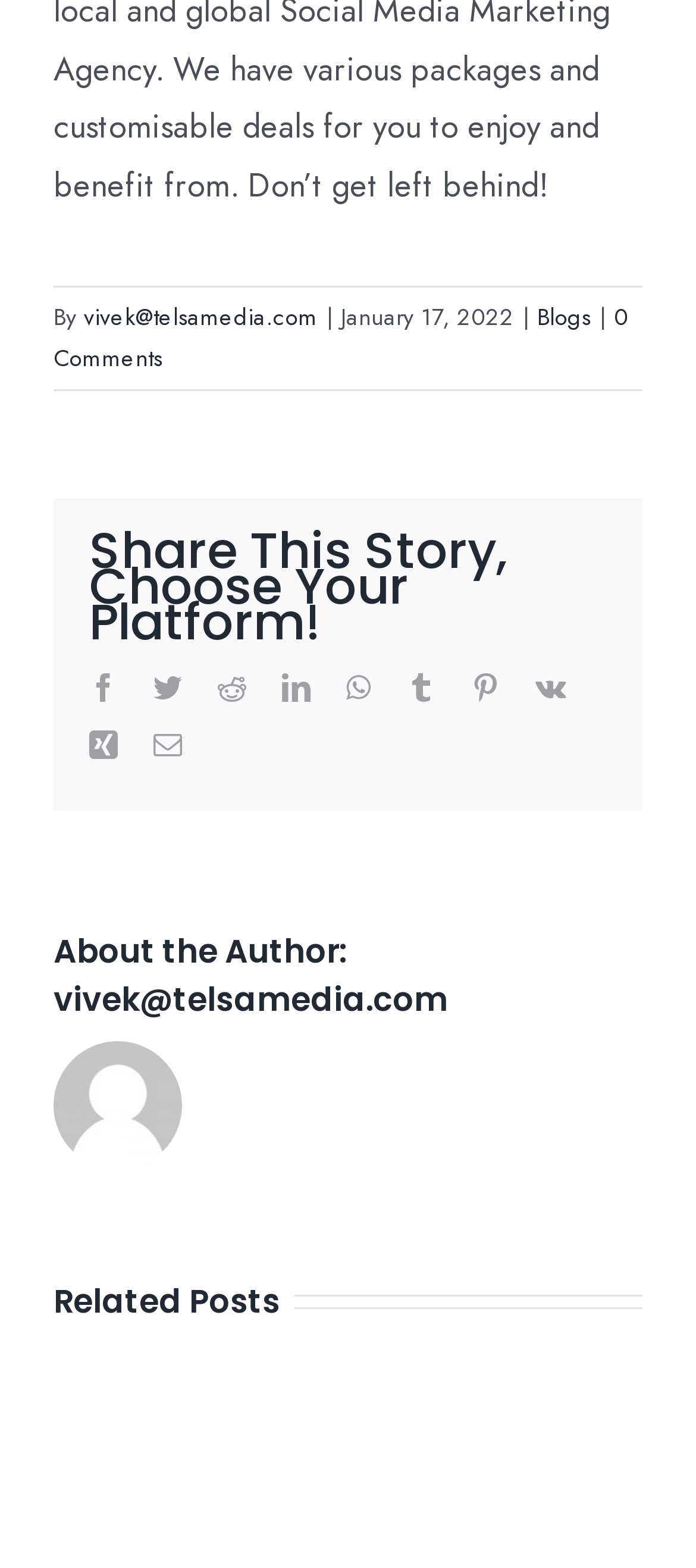Given the description: "0 Comments", determine the bounding box coordinates of the UI element. The coordinates should be formatted as four float numbers between 0 and 1, [left, top, right, bottom].

[0.077, 0.191, 0.903, 0.24]